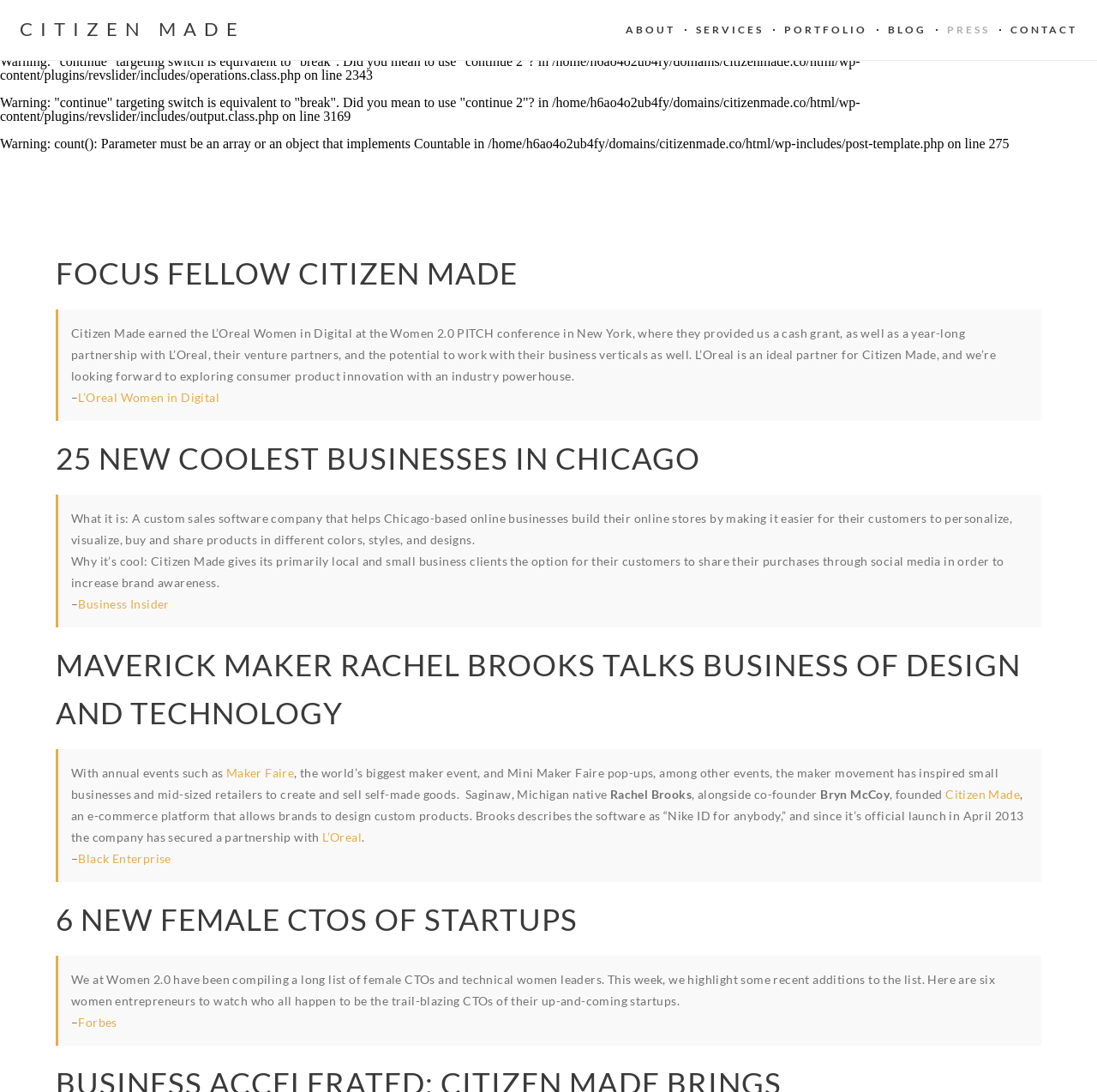What is the name of the company?
Utilize the image to construct a detailed and well-explained answer.

I inferred this answer by looking at the heading 'CITIZEN MADE' and the link 'Citizen Made' which suggests that it is the name of the company.